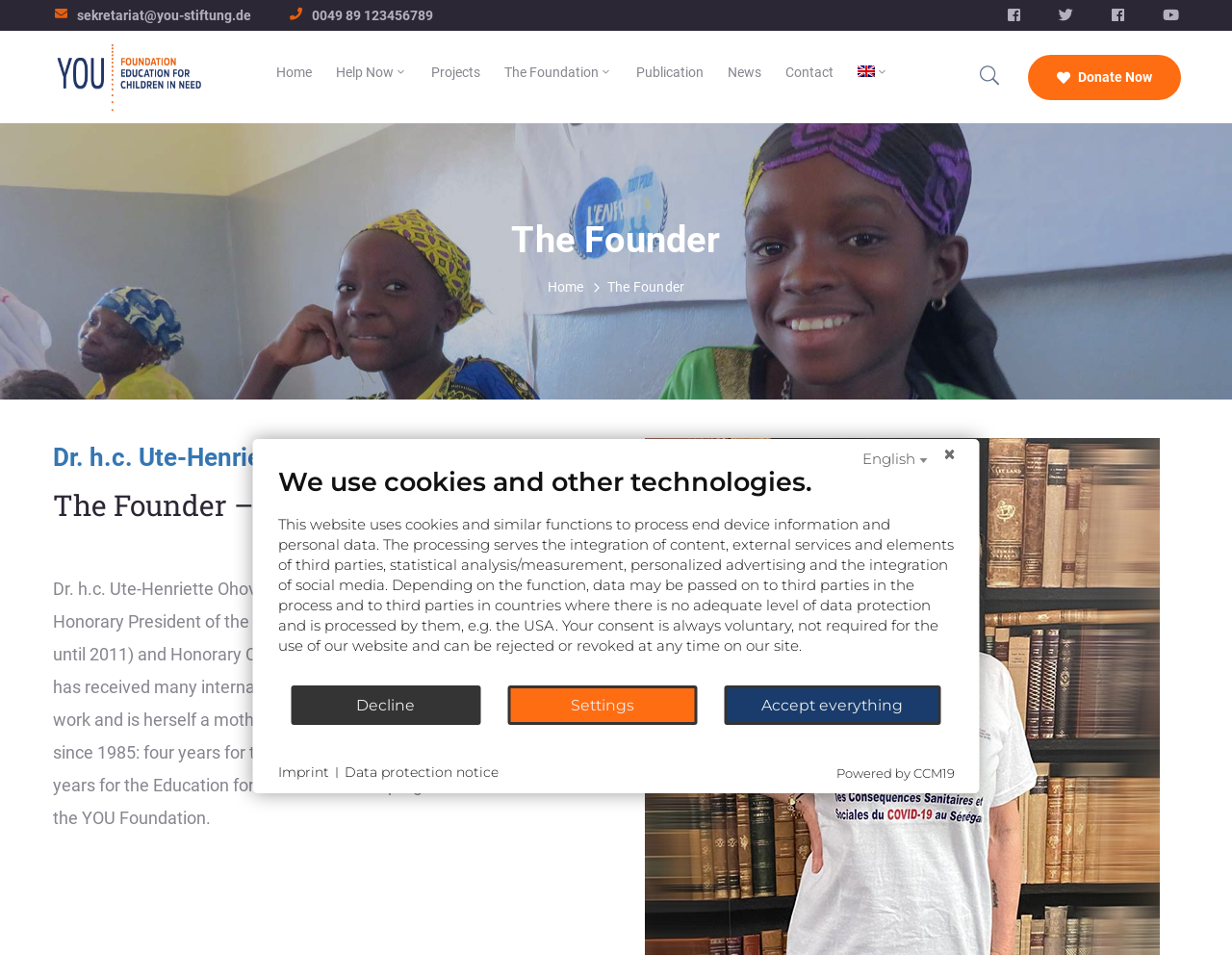Answer the question briefly using a single word or phrase: 
How many years has the founder been active?

over 35 years